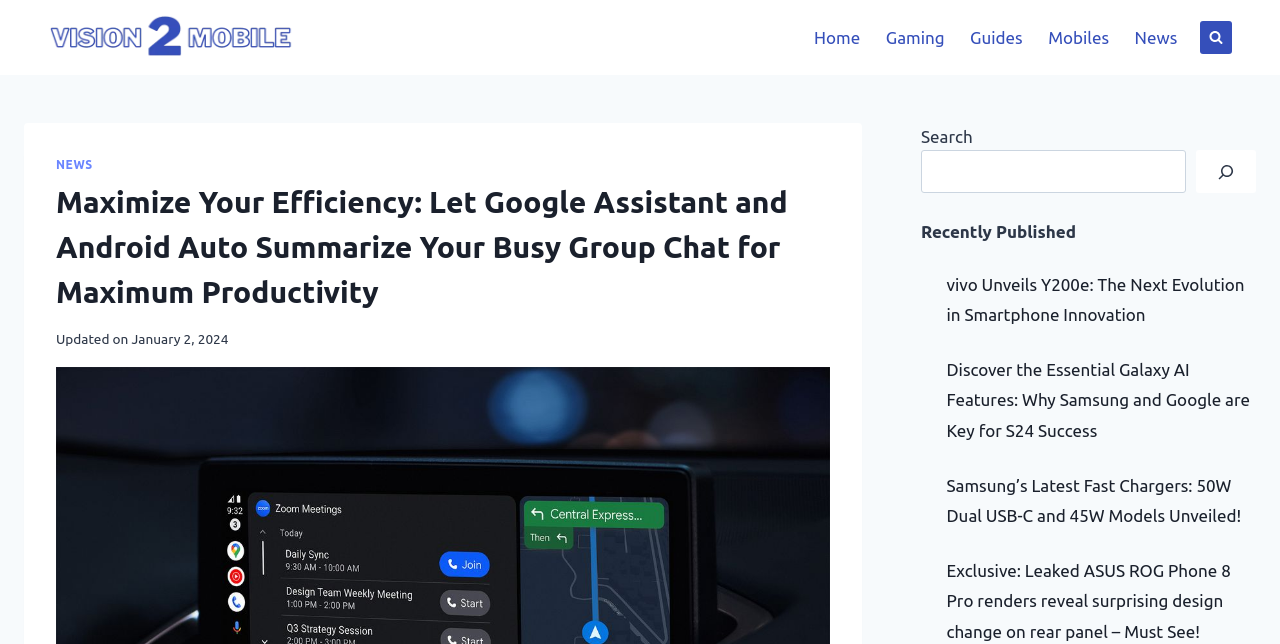Can you show the bounding box coordinates of the region to click on to complete the task described in the instruction: "Check Recently Published"?

[0.72, 0.345, 0.841, 0.375]